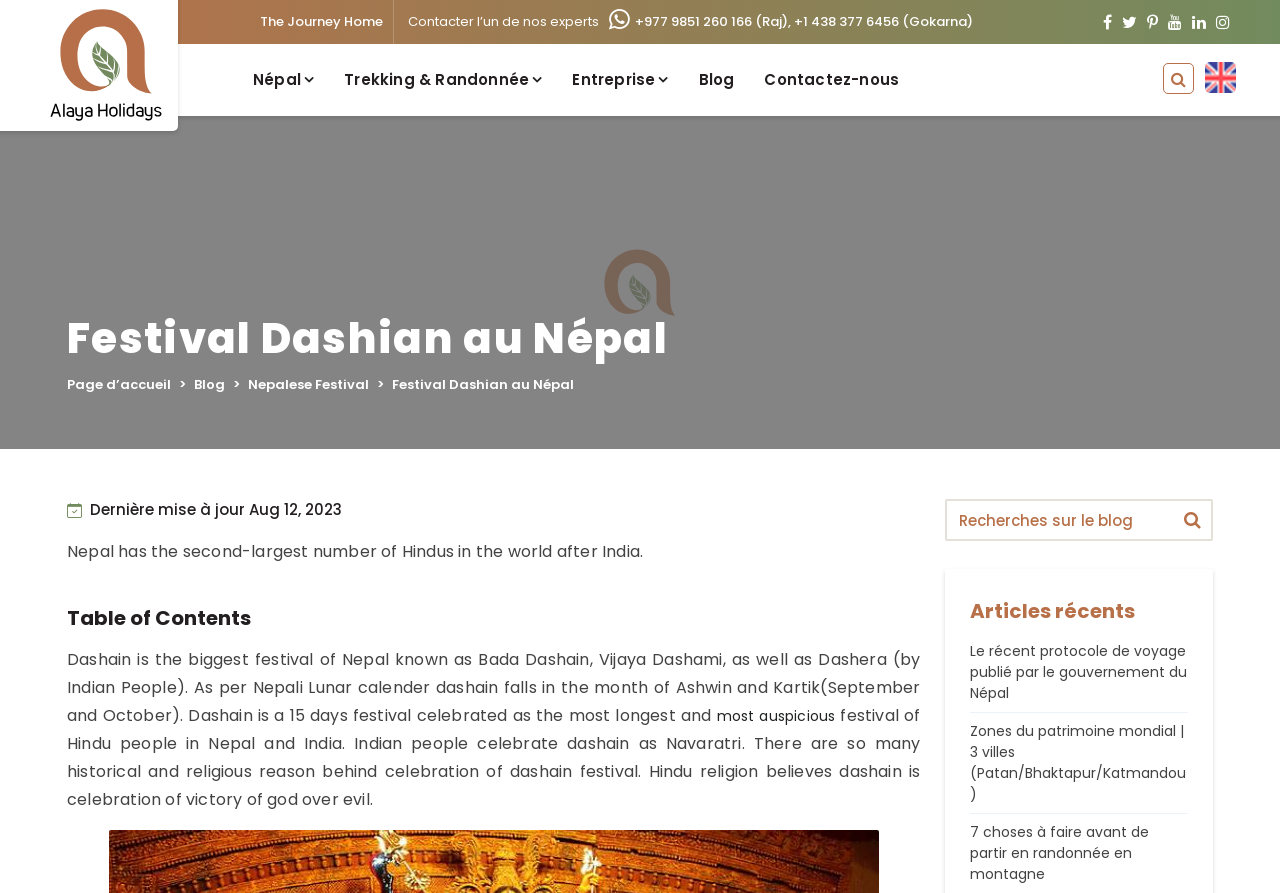Locate the bounding box coordinates of the UI element described by: "Nepalese Festival". The bounding box coordinates should consist of four float numbers between 0 and 1, i.e., [left, top, right, bottom].

[0.194, 0.42, 0.288, 0.441]